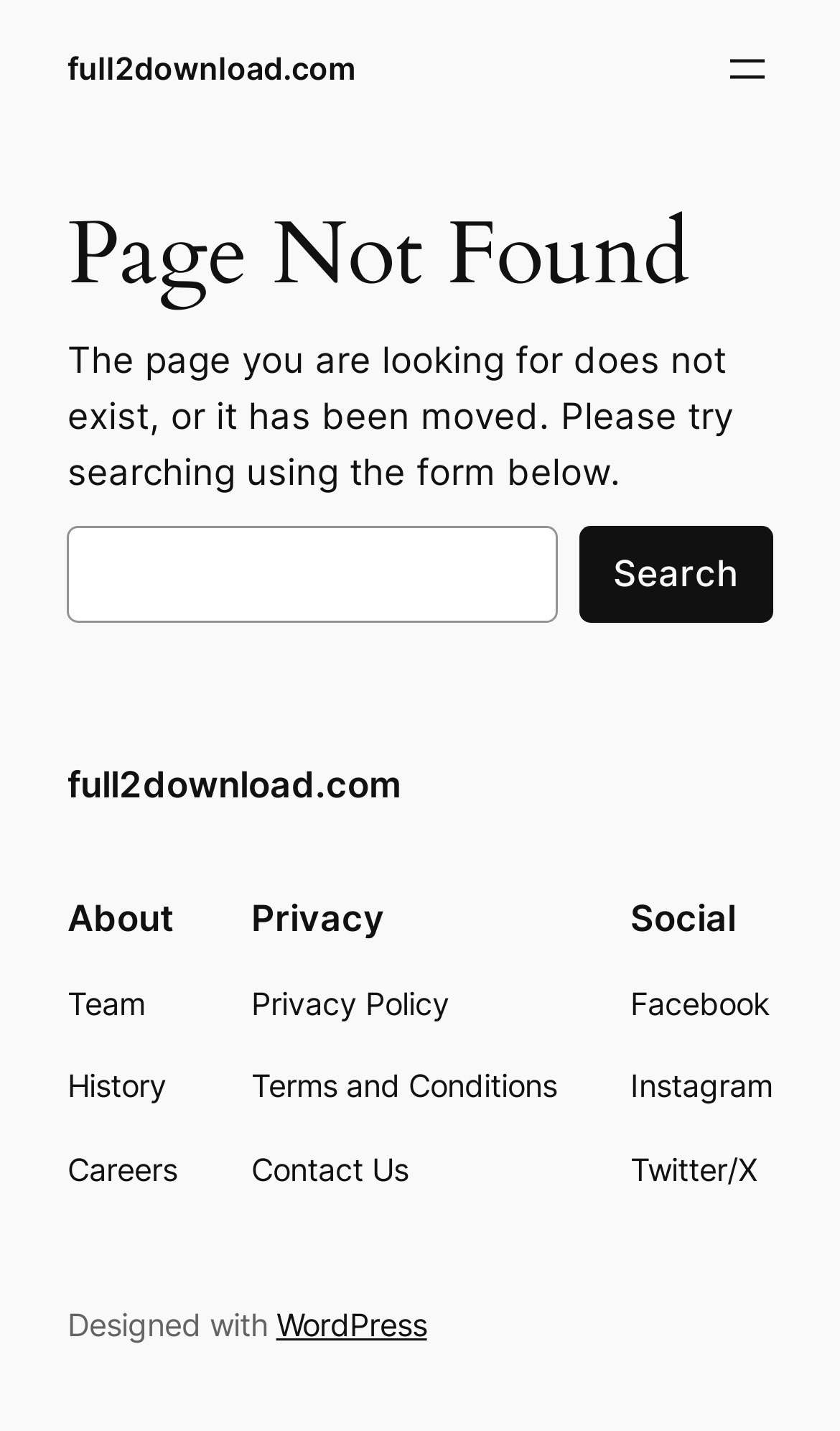What is the content of the static text at the bottom of the webpage?
Using the screenshot, give a one-word or short phrase answer.

Designed with